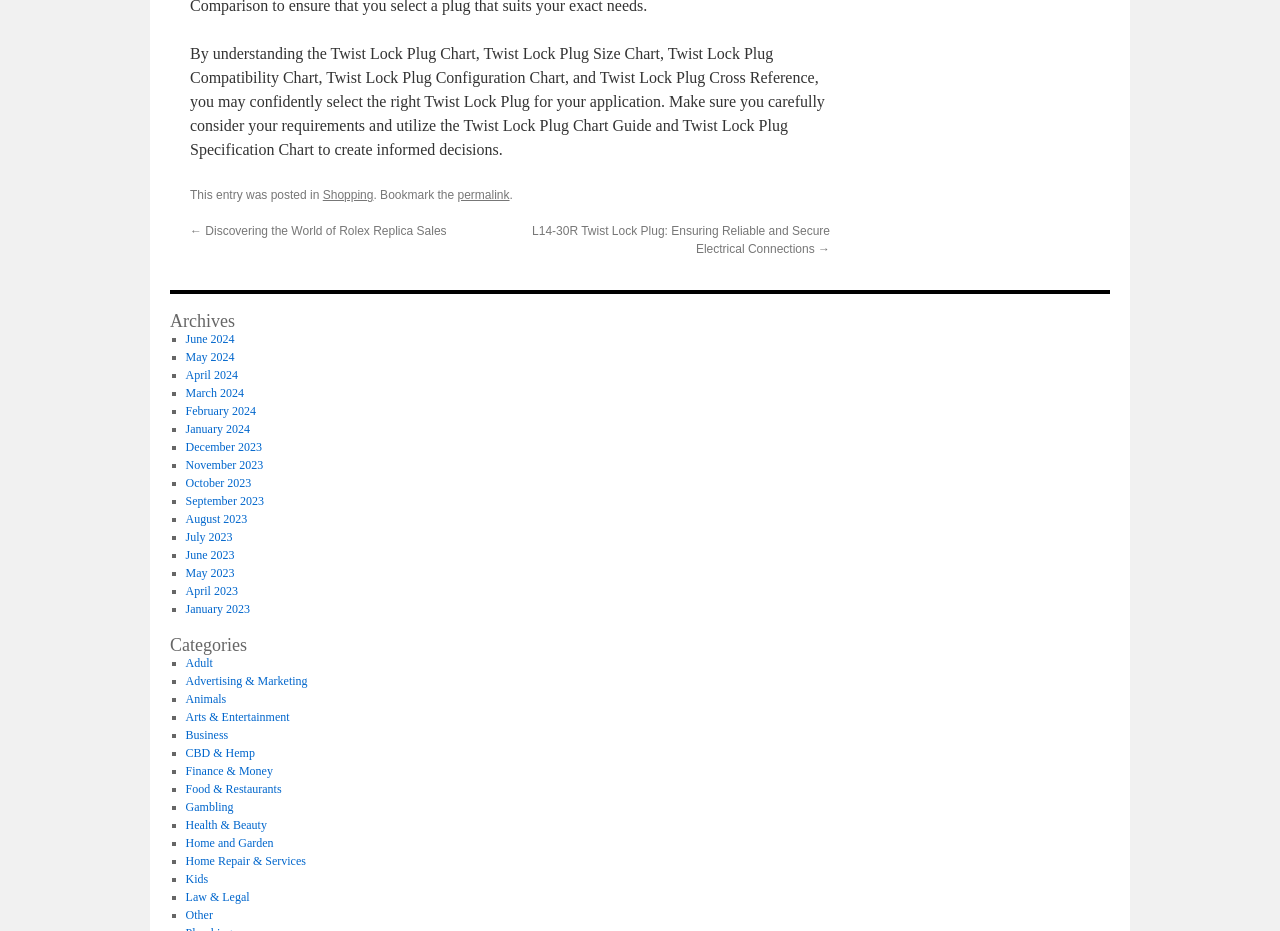Can you look at the image and give a comprehensive answer to the question:
What is the purpose of the Twist Lock Plug Chart?

The purpose of the Twist Lock Plug Chart is to help users confidently select the right Twist Lock Plug for their application by considering their requirements and utilizing the chart guide and specification chart to make informed decisions.